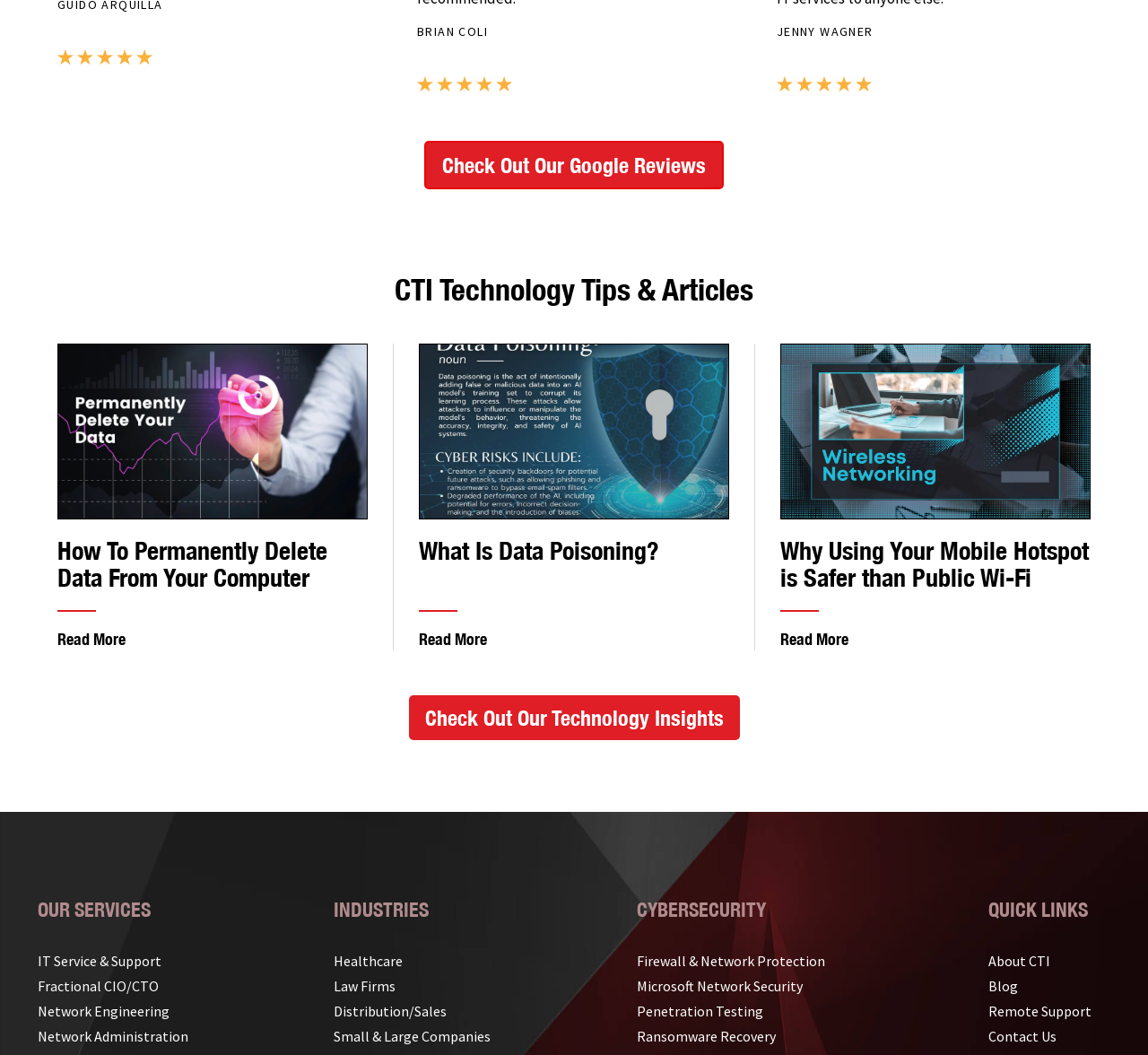What is the name of the person with a rating of stars?
Please look at the screenshot and answer in one word or a short phrase.

BRIAN COLI